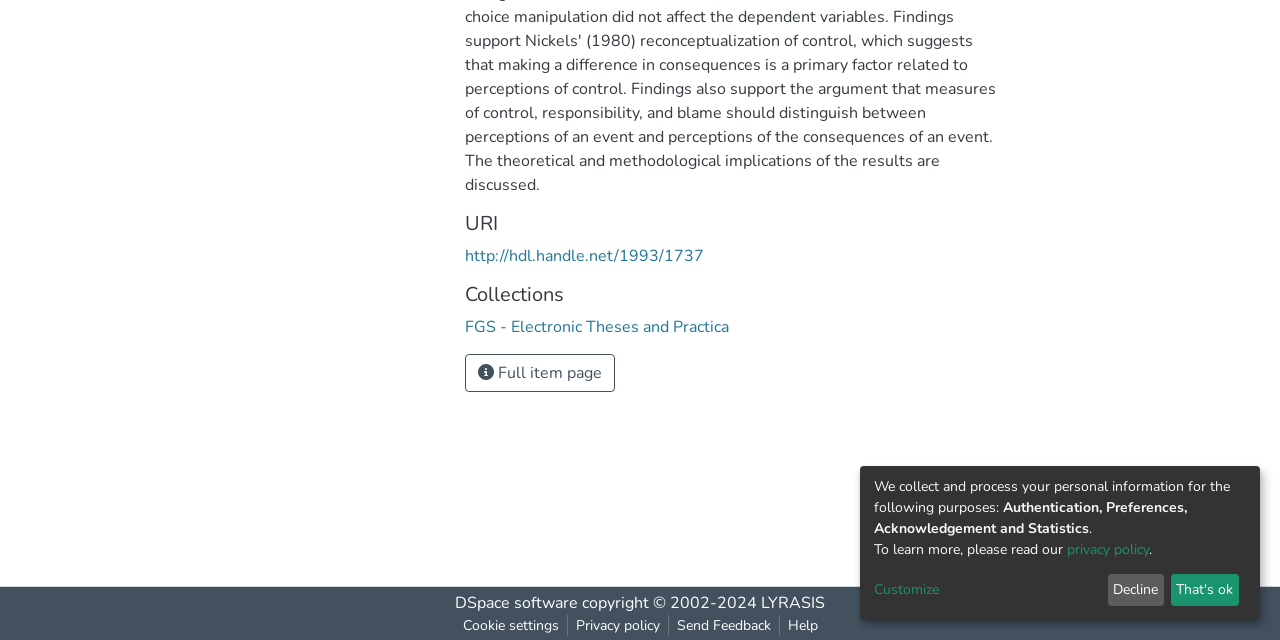Return the bounding box coordinates of the UI element that corresponds to this description: "Customize". The coordinates must be given as four float numbers in the range of 0 and 1, [left, top, right, bottom].

[0.683, 0.905, 0.86, 0.938]